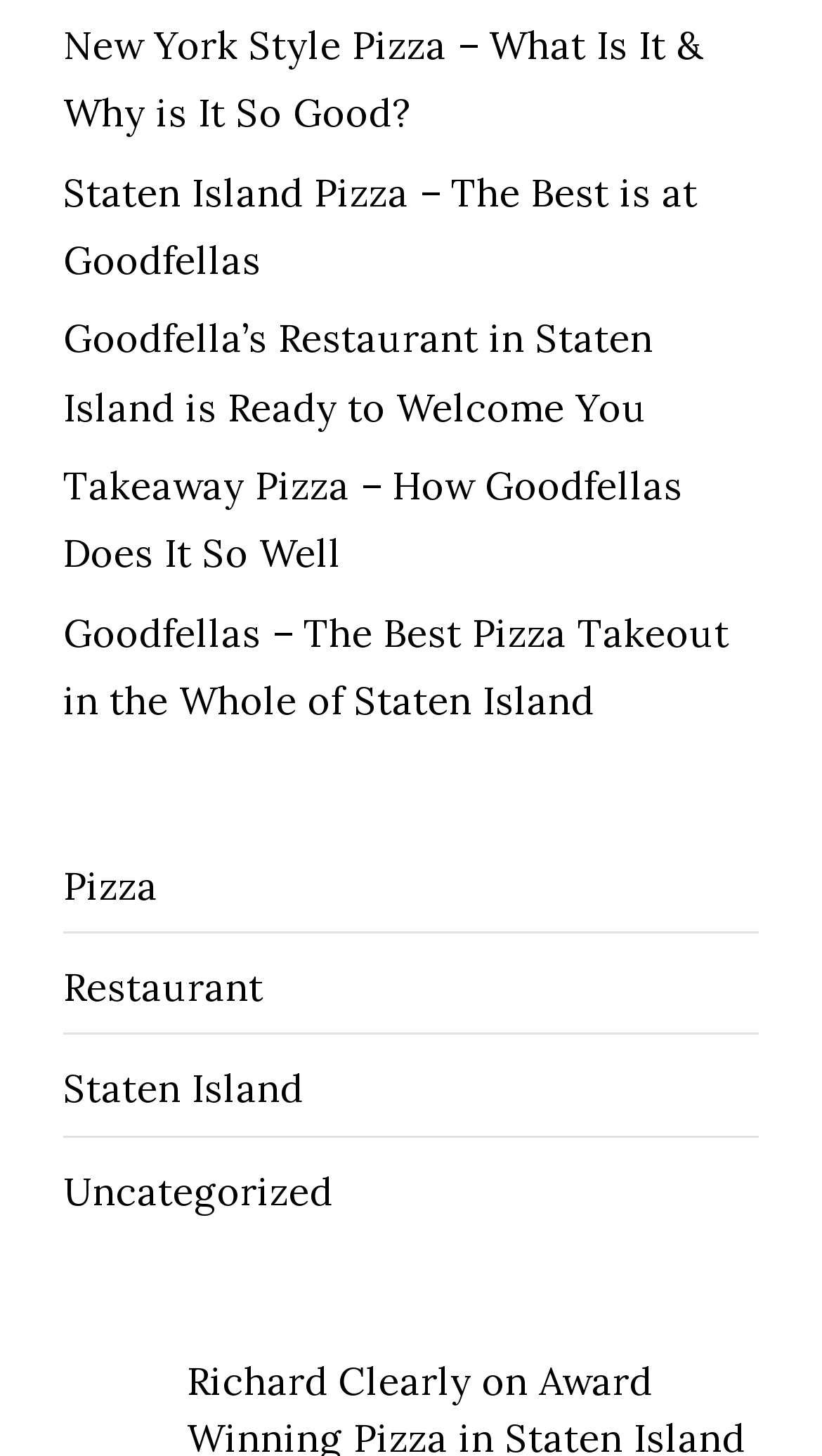Please determine the bounding box coordinates of the area that needs to be clicked to complete this task: 'View the image'. The coordinates must be four float numbers between 0 and 1, formatted as [left, top, right, bottom].

[0.077, 0.929, 0.192, 0.995]